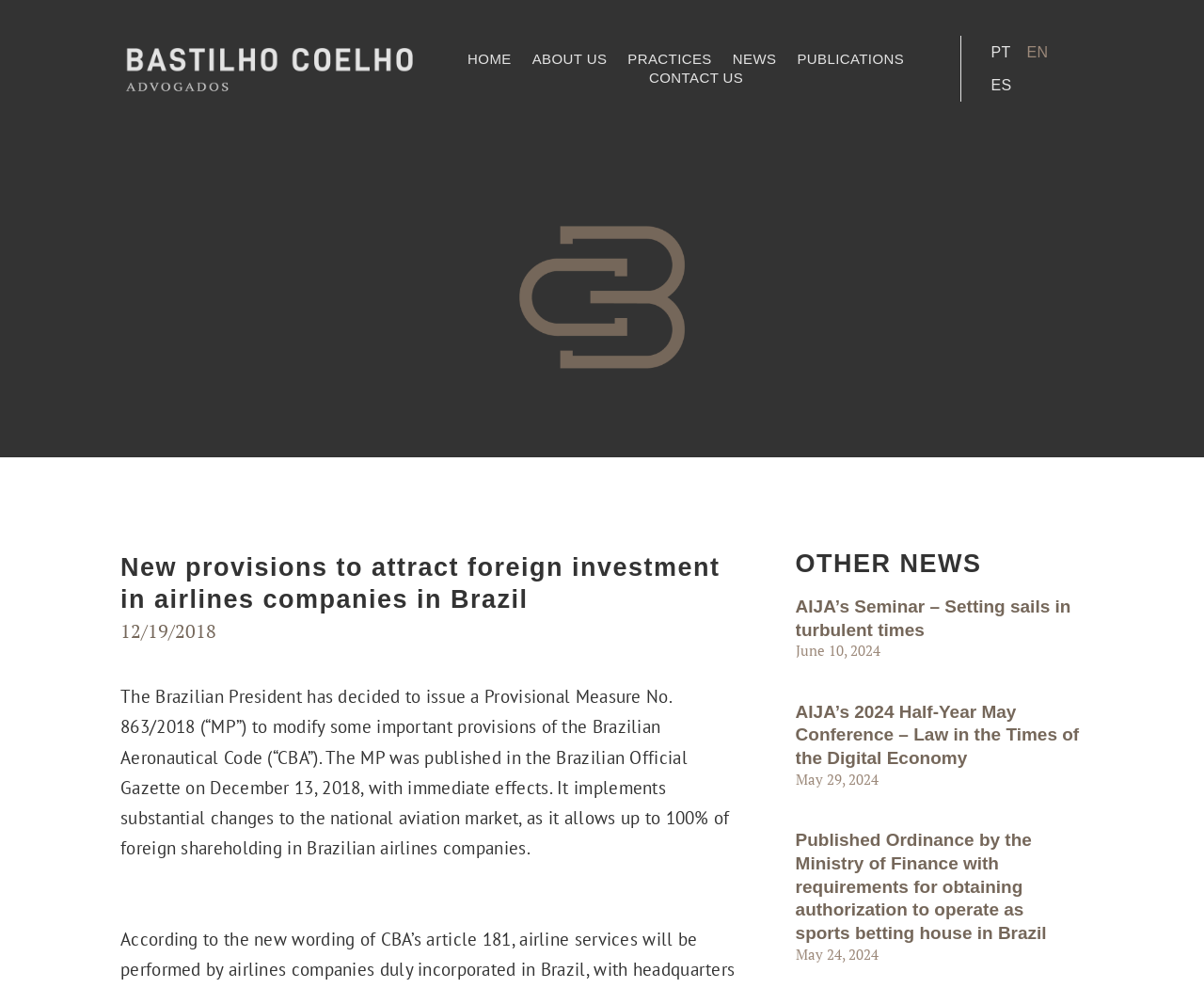Generate a thorough caption that explains the contents of the webpage.

This webpage appears to be a news article or blog post from a law firm, Bastilho Coelho Advogados, with a focus on Brazilian law and business news. 

At the top of the page, there is a navigation menu with links to different sections of the website, including "HOME", "ABOUT US", "PRACTICES", "NEWS", "PUBLICATIONS", and "CONTACT US". Additionally, there are language options available, including Portuguese, English, and Spanish.

Below the navigation menu, the main content of the page begins with a heading that reads "New provisions to attract foreign investment in airlines companies in Brazil". This is followed by a timestamp indicating that the article was published on December 19, 2018. 

The main article text explains that the Brazilian President has issued a Provisional Measure to modify the Brazilian Aeronautical Code, allowing up to 100% of foreign shareholding in Brazilian airlines companies. The article provides some details about the changes and their effects on the national aviation market.

Further down the page, there is a section titled "OTHER NEWS" that lists three additional news articles. Each article has a heading, a link to the full article, and a timestamp indicating the publication date. The articles appear to be related to law and business news, with topics including a seminar on turbulent times, a conference on law in the digital economy, and a published ordinance on sports betting in Brazil.